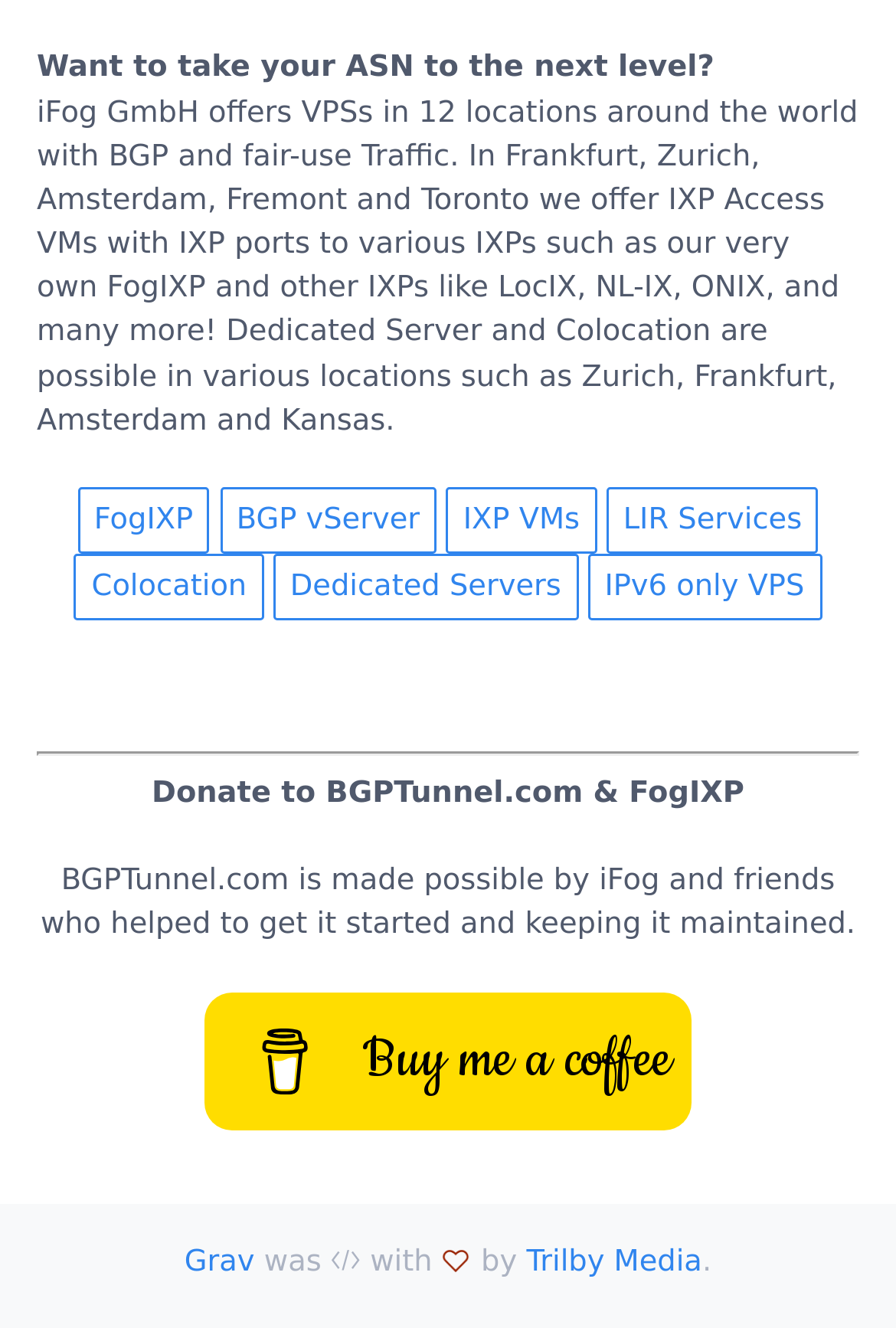Identify the coordinates of the bounding box for the element that must be clicked to accomplish the instruction: "Learn more about BGP vServer".

[0.245, 0.367, 0.487, 0.417]